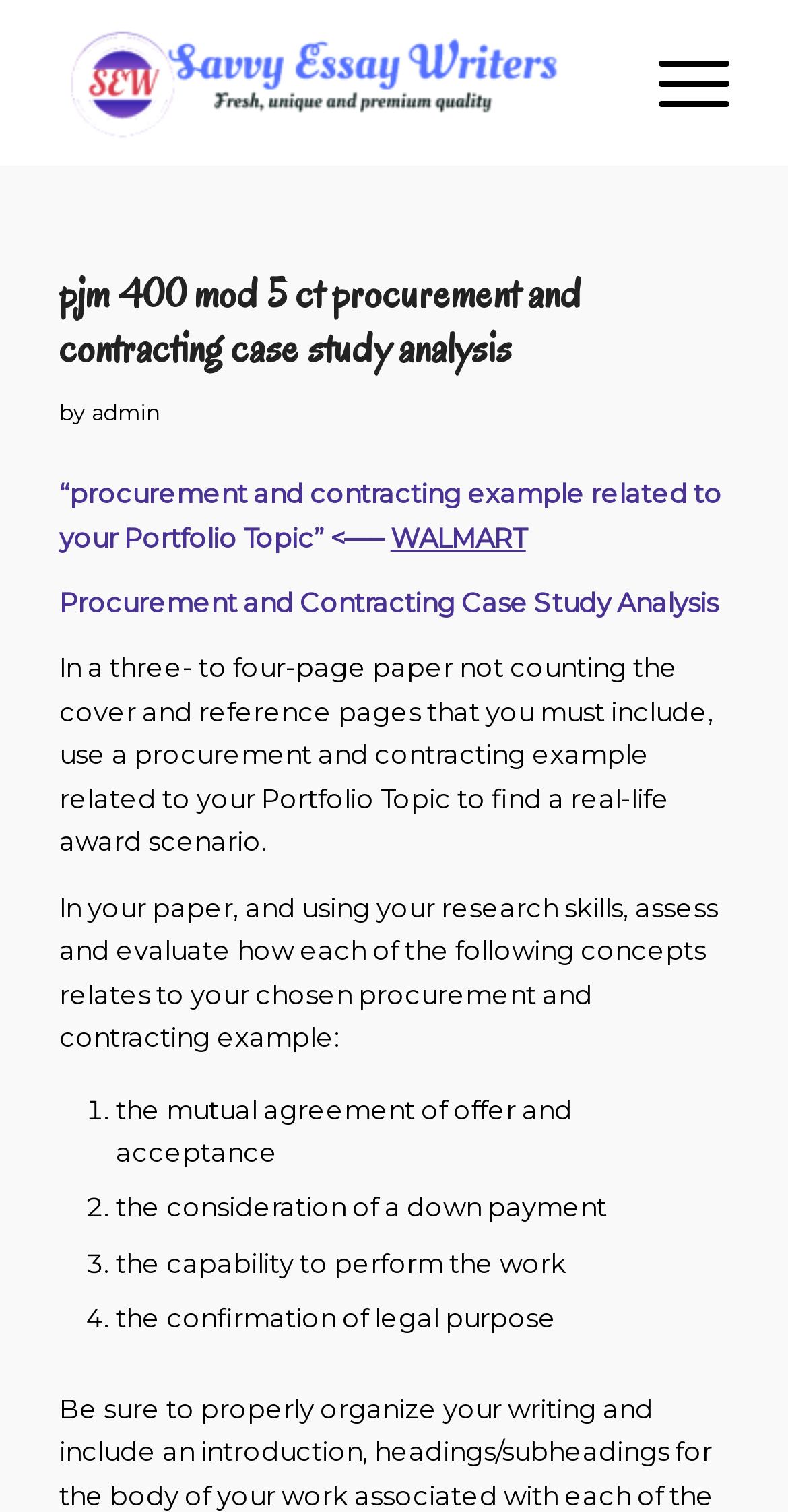Describe every aspect of the webpage in a detailed manner.

The webpage appears to be a case study analysis on procurement and contracting, specifically related to Walmart. At the top-left corner, there is a logo of "CA Essay Writers" with a link to the website. Next to it, on the top-right corner, there is a "Menu" link. 

Below the logo, there is a heading that reads "pjm 400 mod 5 ct procurement and contracting case study analysis". Underneath the heading, there is a text that says "by admin". 

The main content of the webpage is divided into sections. The first section starts with a quote "“procurement and contracting example related to your Portfolio Topic”" followed by the title "WALMART" and a subheading "Procurement and Contracting Case Study Analysis". 

The following section provides instructions for a three- to four-page paper, including a cover and reference pages, to analyze a procurement and contracting example related to a Portfolio Topic. The paper should assess and evaluate how certain concepts relate to the chosen example. 

These concepts are listed in a numbered format, including the mutual agreement of offer and acceptance, the consideration of a down payment, the capability to perform the work, and the confirmation of legal purpose. Each concept is accompanied by a brief description.